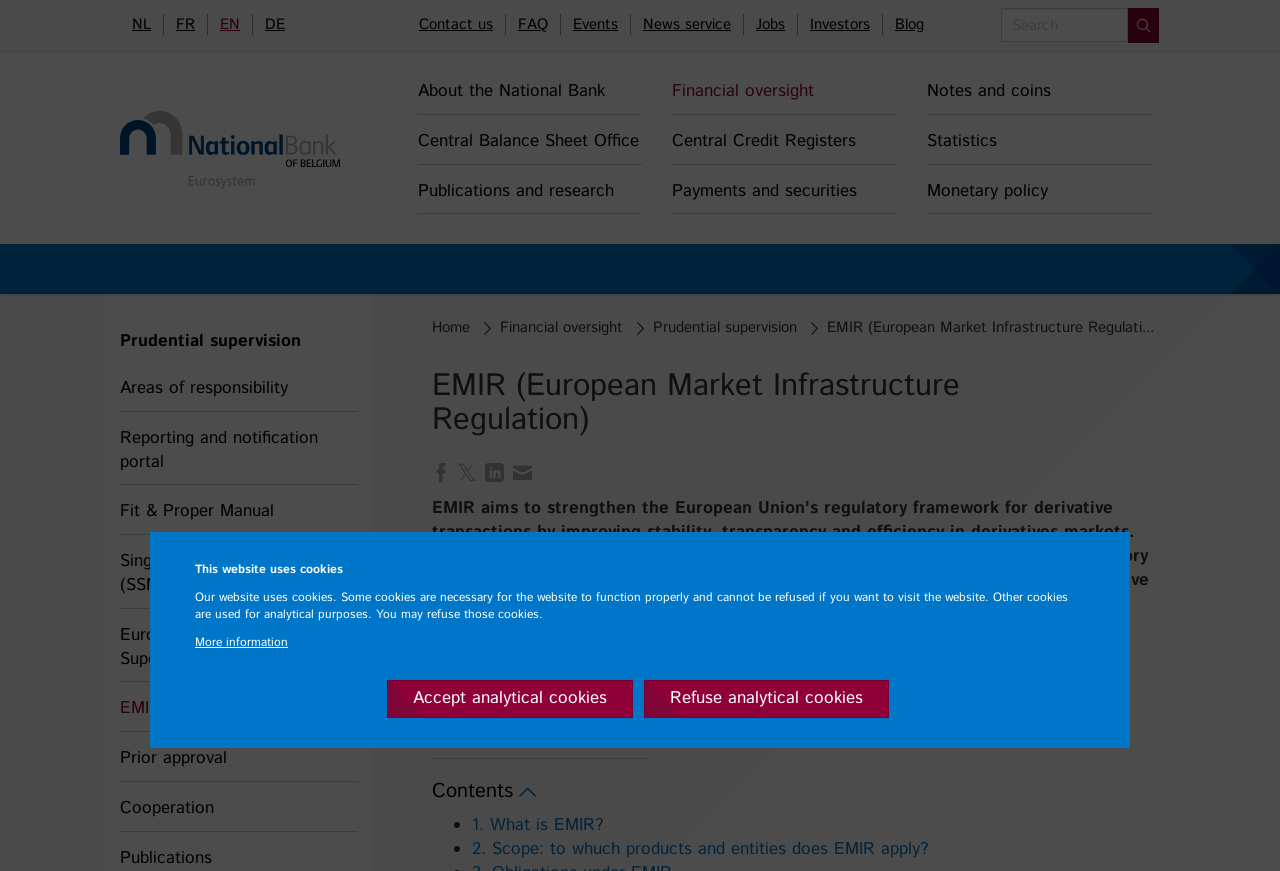Please identify the bounding box coordinates of the clickable region that I should interact with to perform the following instruction: "Go to Home page". The coordinates should be expressed as four float numbers between 0 and 1, i.e., [left, top, right, bottom].

[0.094, 0.127, 0.266, 0.217]